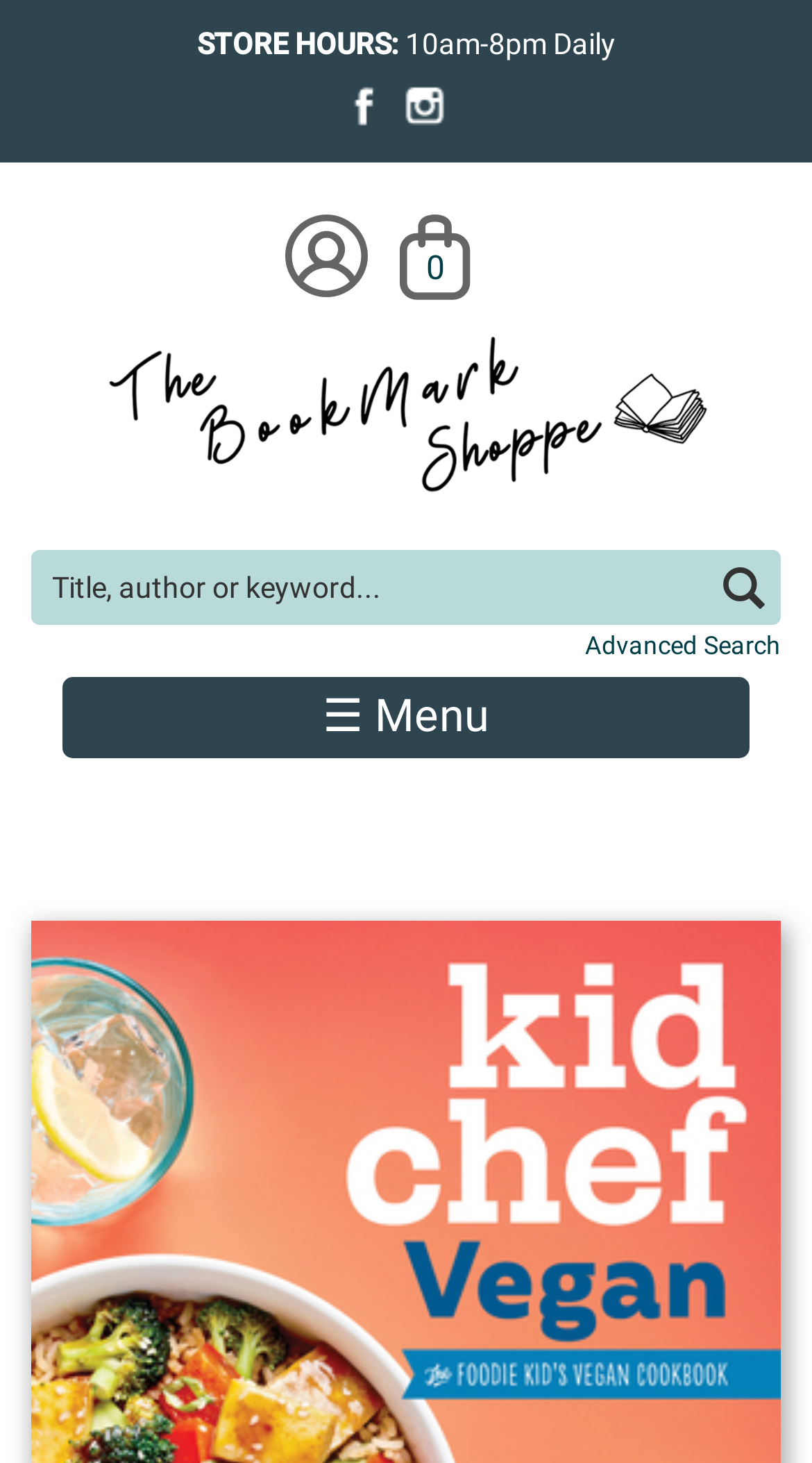Find the bounding box coordinates of the element you need to click on to perform this action: 'Search for a book'. The coordinates should be represented by four float values between 0 and 1, in the format [left, top, right, bottom].

[0.038, 0.375, 0.962, 0.428]